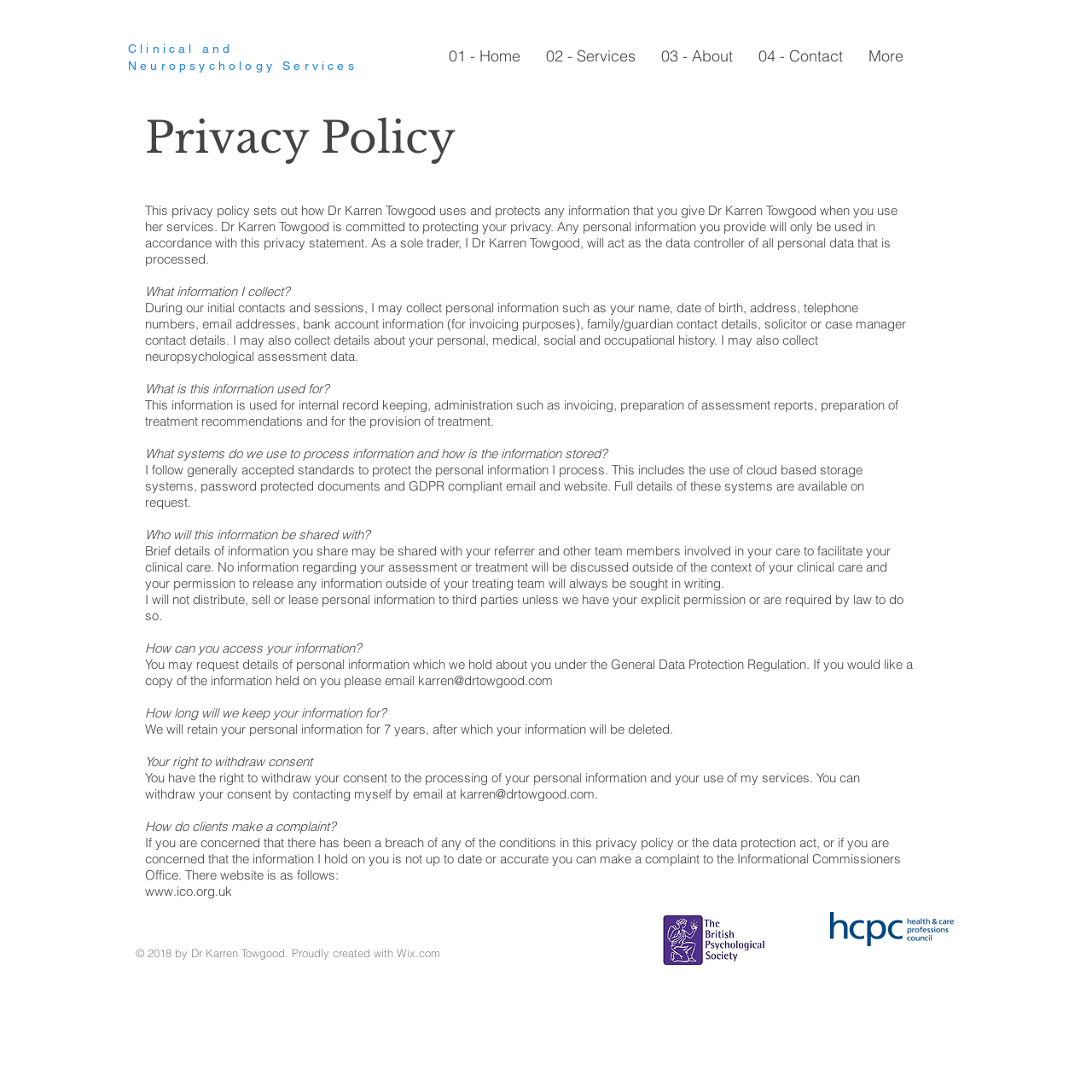Describe every aspect of the webpage comprehensively.

This webpage is about the privacy policy of Dr. Karren Towgood, a clinical and neuropsychology services provider. At the top of the page, there are three headings: "Clinical and", "Neuropsychology Services", and a blank heading. Below these headings, there is a navigation menu with links to other pages on the website, including "Home", "Services", "About", "Contact", and "More".

The main content of the page is divided into sections, each with a heading and a block of text. The first section is titled "Privacy Policy" and provides an overview of how Dr. Towgood uses and protects personal information. The following sections explain what information is collected, how it is used, and how it is stored. There are also sections on who the information will be shared with, how to access personal information, how long the information will be kept, and the right to withdraw consent.

Throughout the page, there are links to email addresses and websites, including the Information Commissioner's Office. At the bottom of the page, there is a copyright notice and a link to Wix.com, the website builder used to create the site.